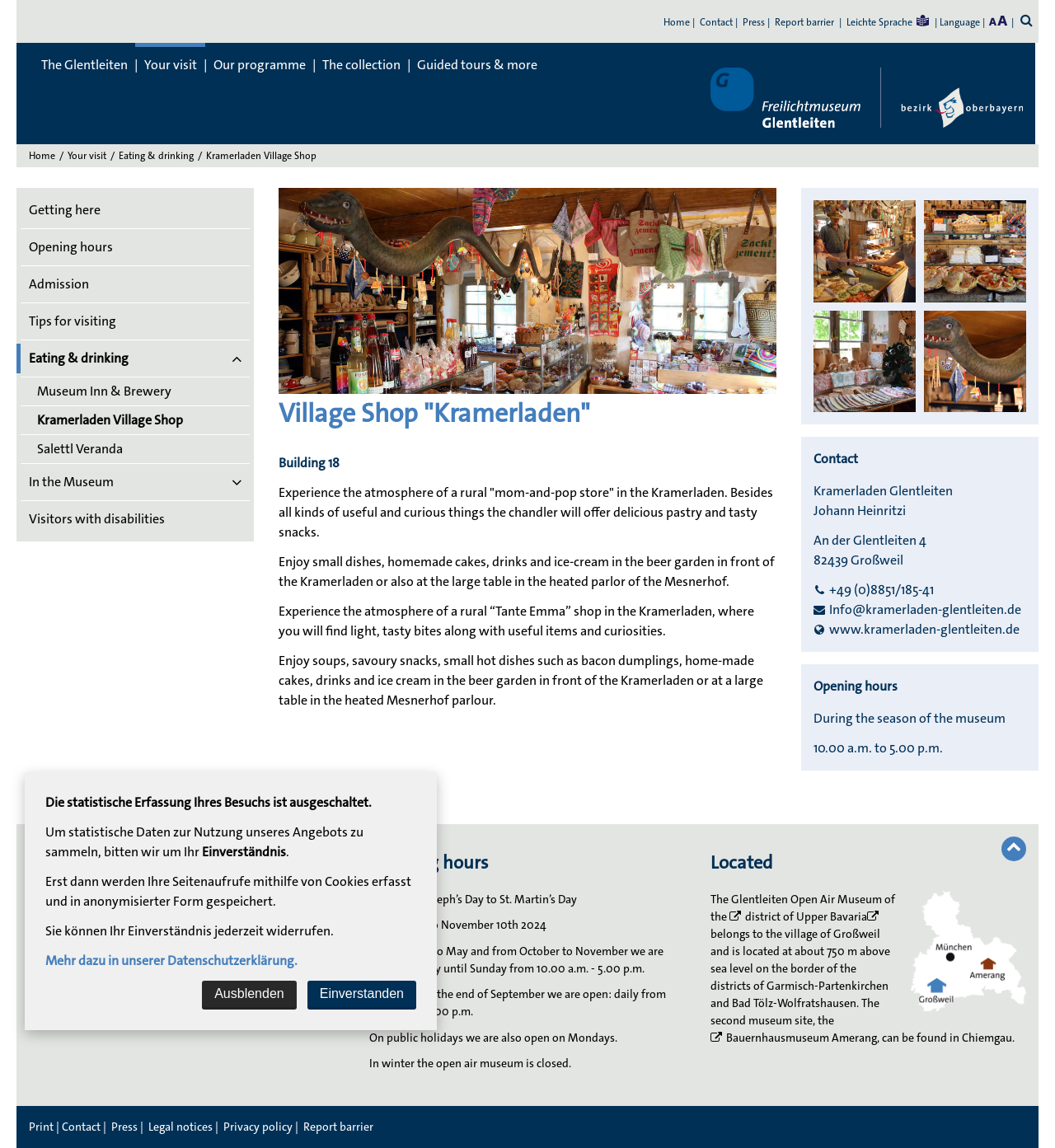What is the opening hour of the museum during the season?
Using the image provided, answer with just one word or phrase.

10.00 a.m. to 5.00 p.m.